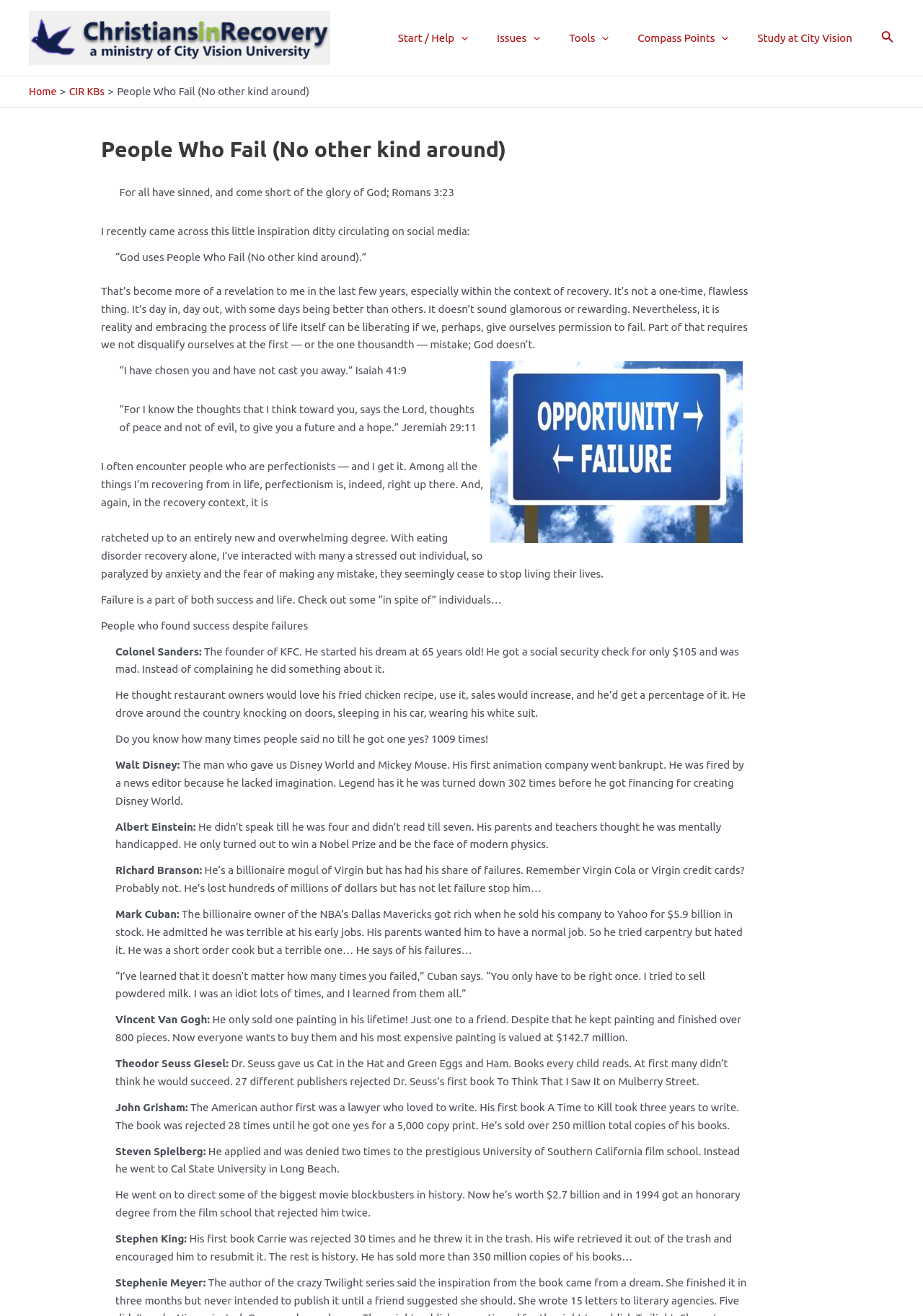Locate the UI element that matches the description Search in the webpage screenshot. Return the bounding box coordinates in the format (top-left x, top-left y, bottom-right x, bottom-right y), with values ranging from 0 to 1.

[0.955, 0.022, 0.969, 0.036]